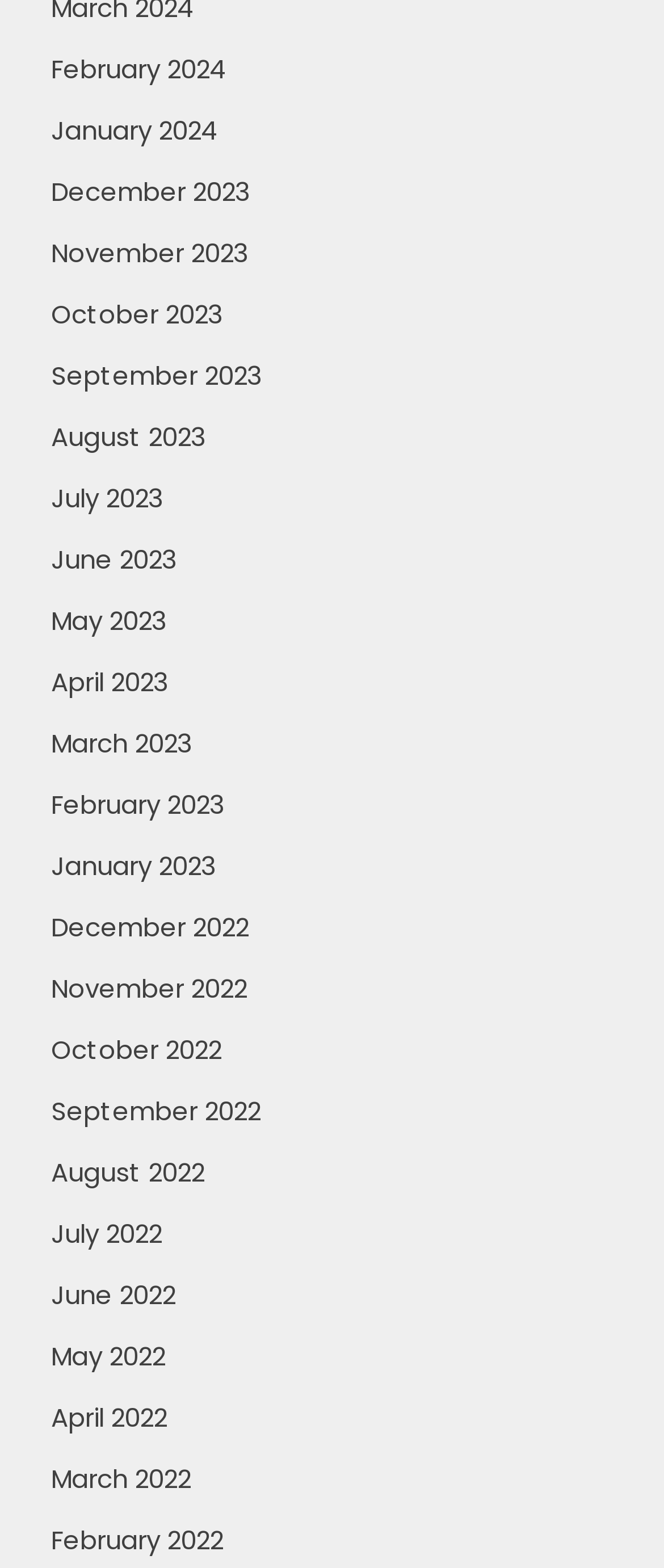Using floating point numbers between 0 and 1, provide the bounding box coordinates in the format (top-left x, top-left y, bottom-right x, bottom-right y). Locate the UI element described here: January 2023

[0.077, 0.541, 0.326, 0.564]